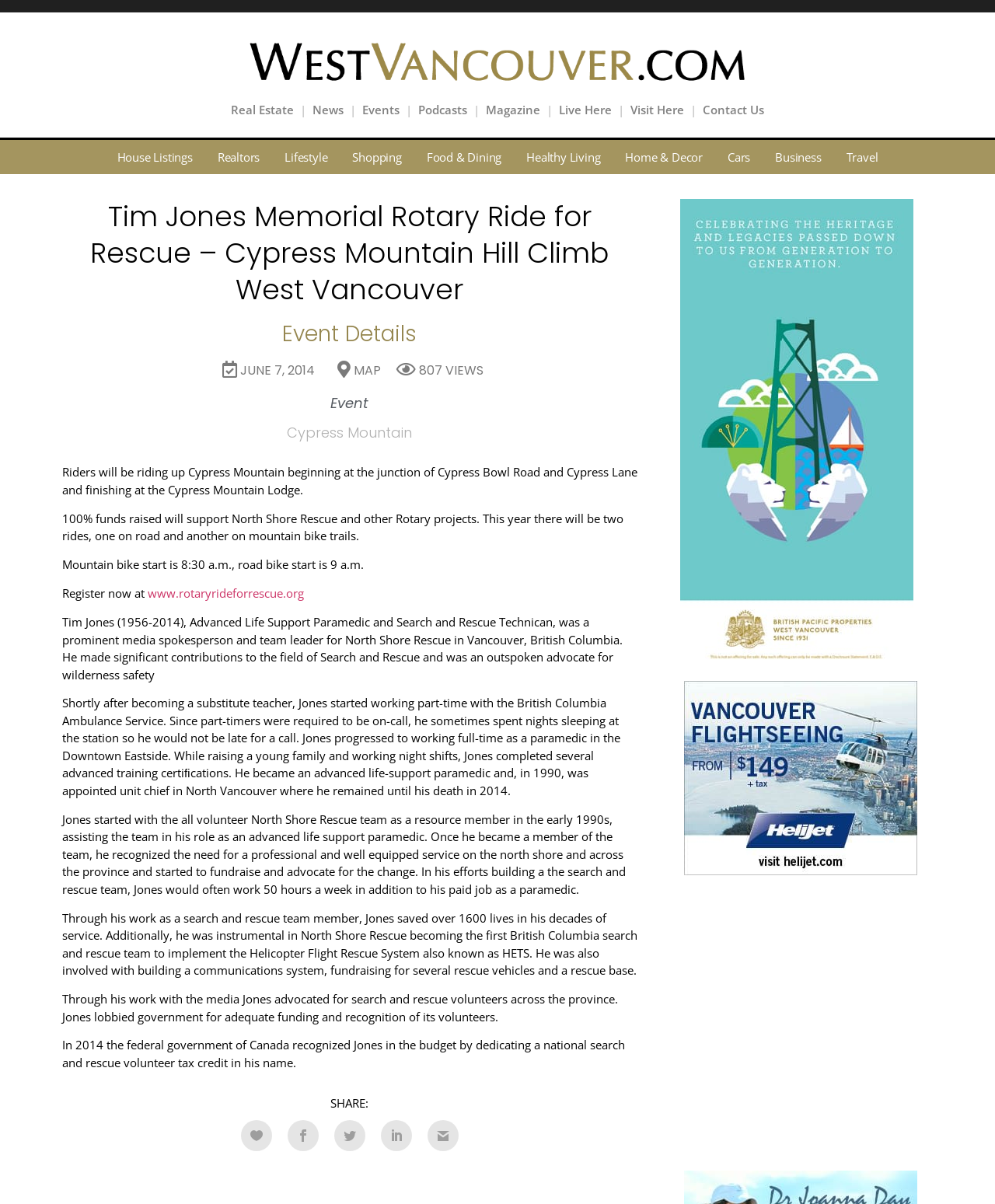What is the event date?
Please describe in detail the information shown in the image to answer the question.

I found the event date by looking at the static text 'JUNE 7, 2014' which is located below the 'Event Details' heading.